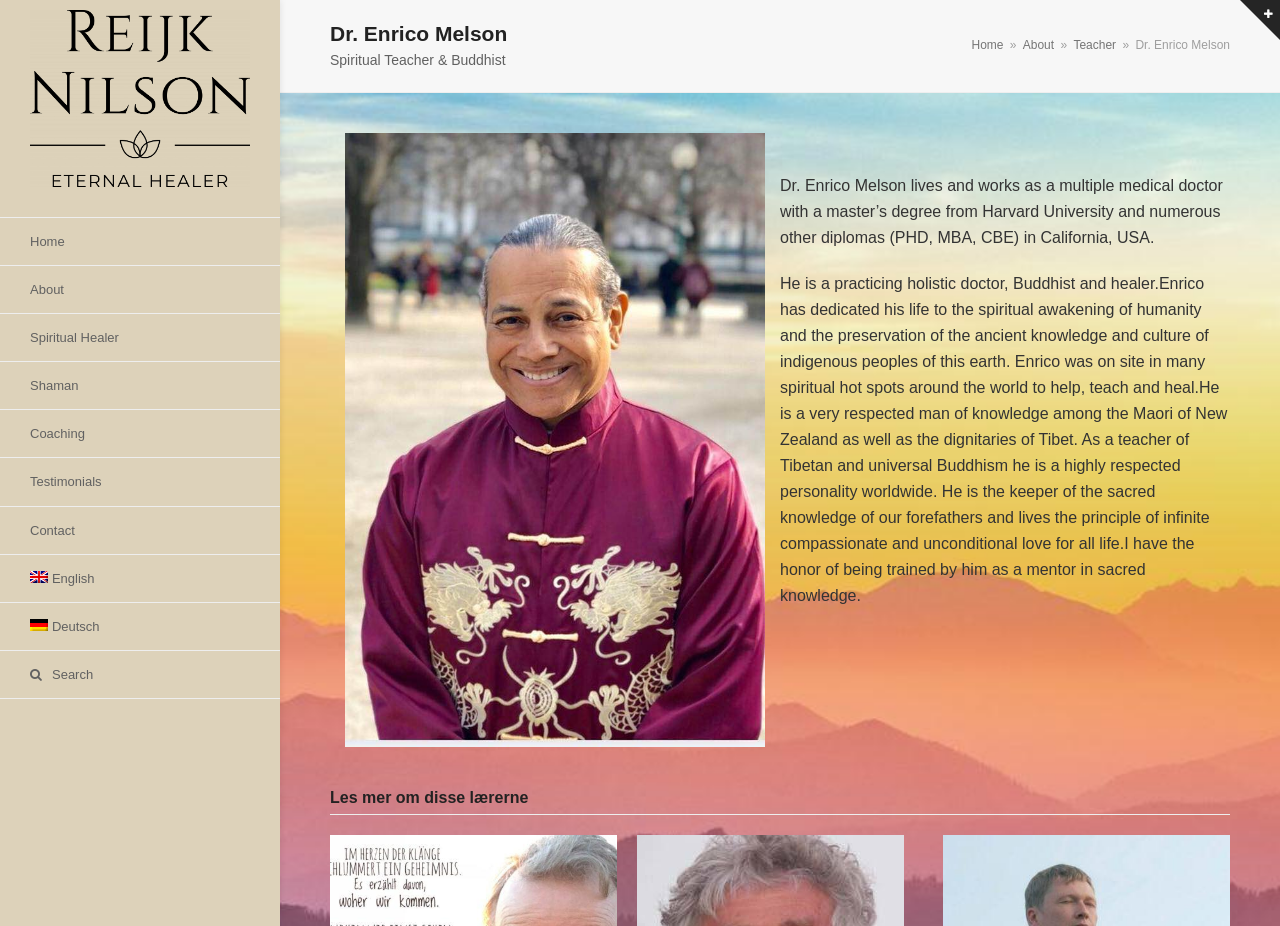What is the purpose of Dr. Enrico Melson's work?
Your answer should be a single word or phrase derived from the screenshot.

Spiritual awakening of humanity